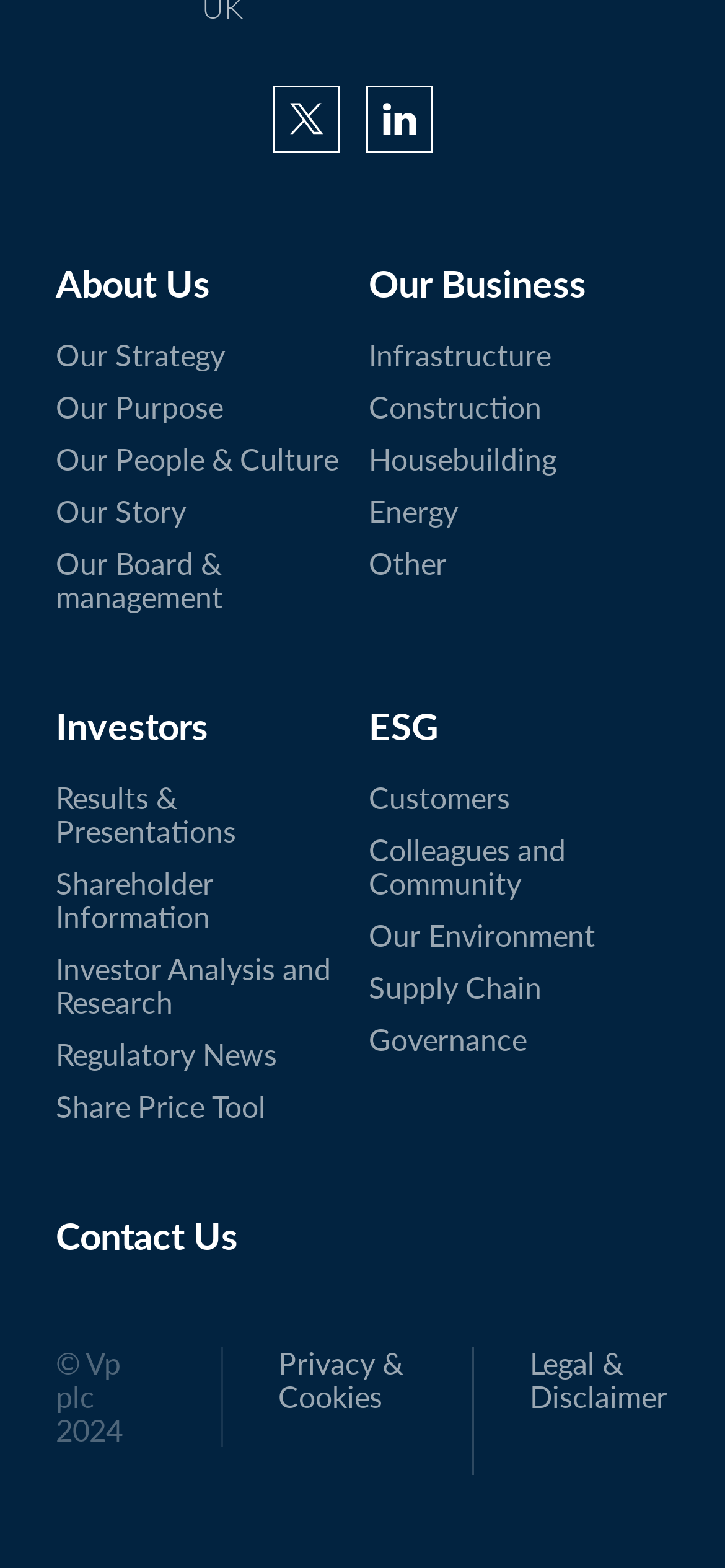Could you please study the image and provide a detailed answer to the question:
How many links are listed under 'Investors'?

I counted the number of links listed under 'Investors' and found a total of 6 links, starting from 'Results & Presentations' to 'Share Price Tool'.